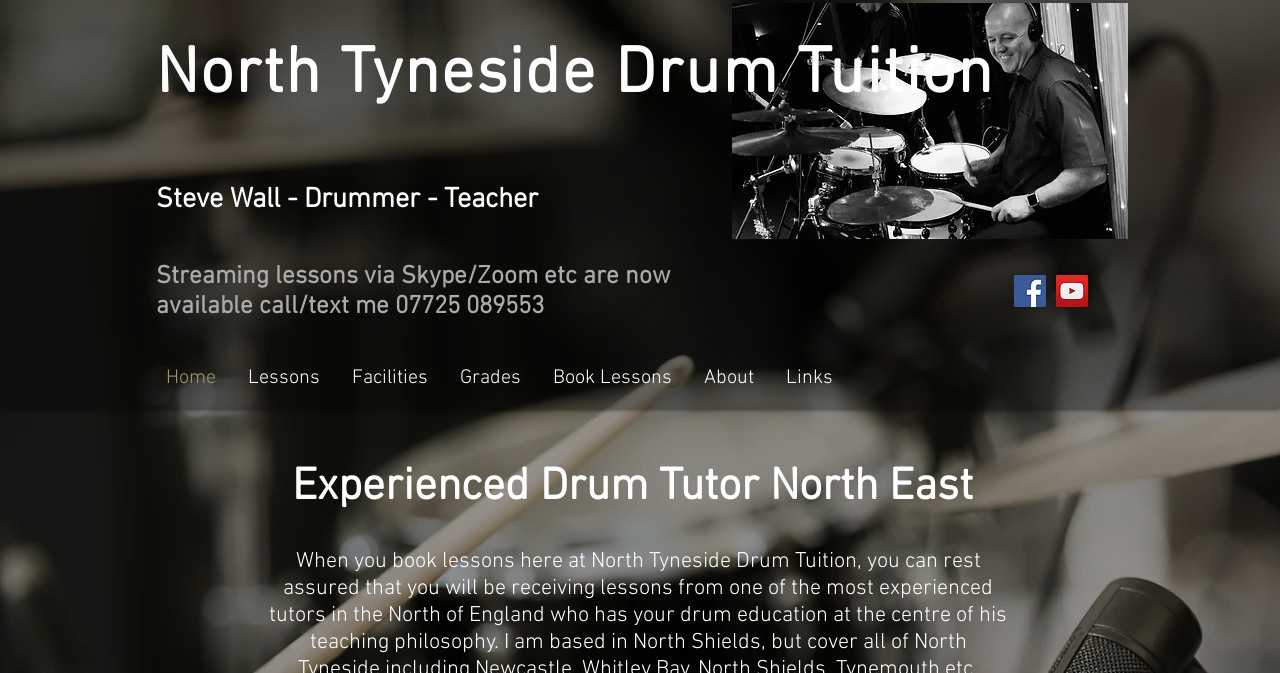Using the information shown in the image, answer the question with as much detail as possible: What social media platforms are available on the webpage?

The webpage has social media links, including Facebook and YouTube, which are obtained from the list 'Social Bar' and the images 'Facebook Social Icon' and 'YouTube Social Icon'.